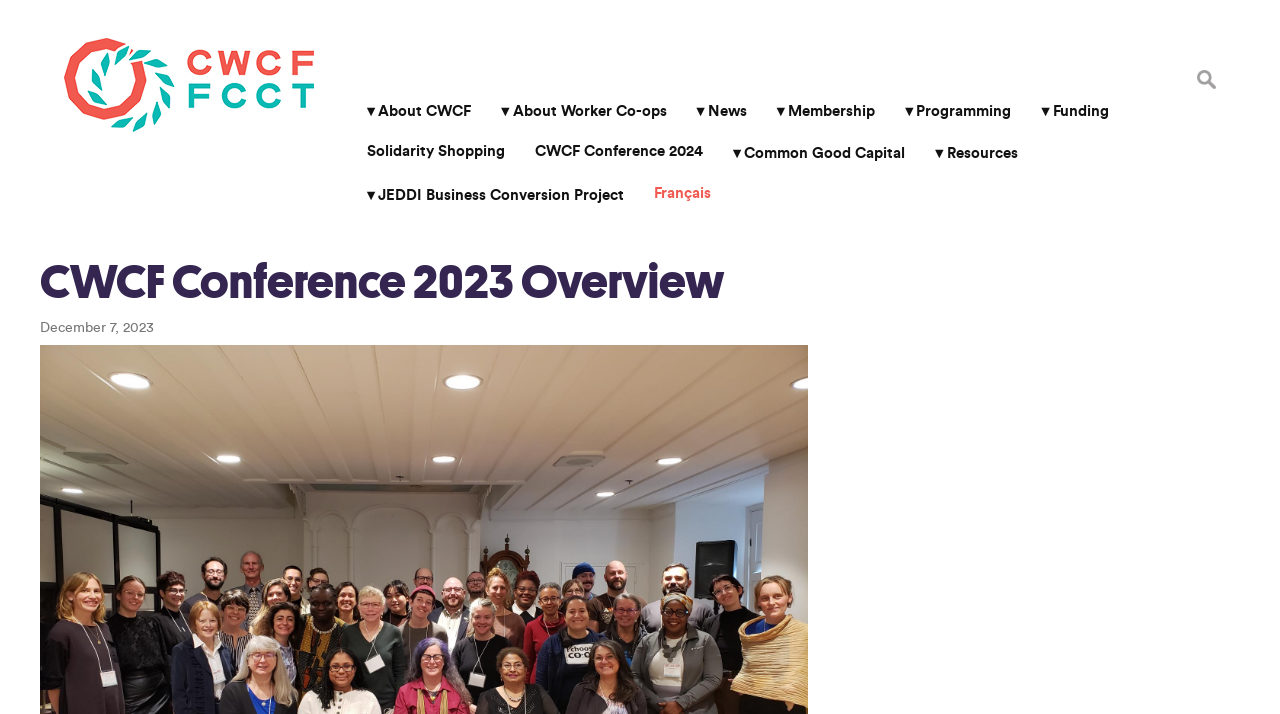Provide the bounding box coordinates, formatted as (top-left x, top-left y, bottom-right x, bottom-right y), with all values being floating point numbers between 0 and 1. Identify the bounding box of the UI element that matches the description: JEDDI Business Conversion Project

[0.275, 0.244, 0.499, 0.303]